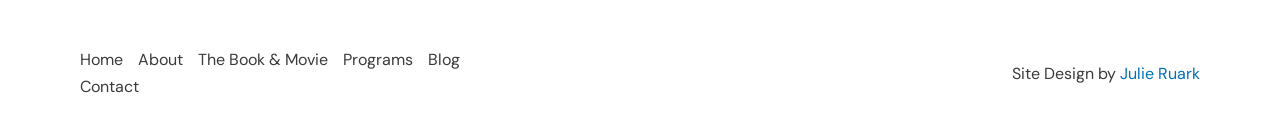Reply to the question with a brief word or phrase: What is the position of the 'Contact' link?

Below 'Home'